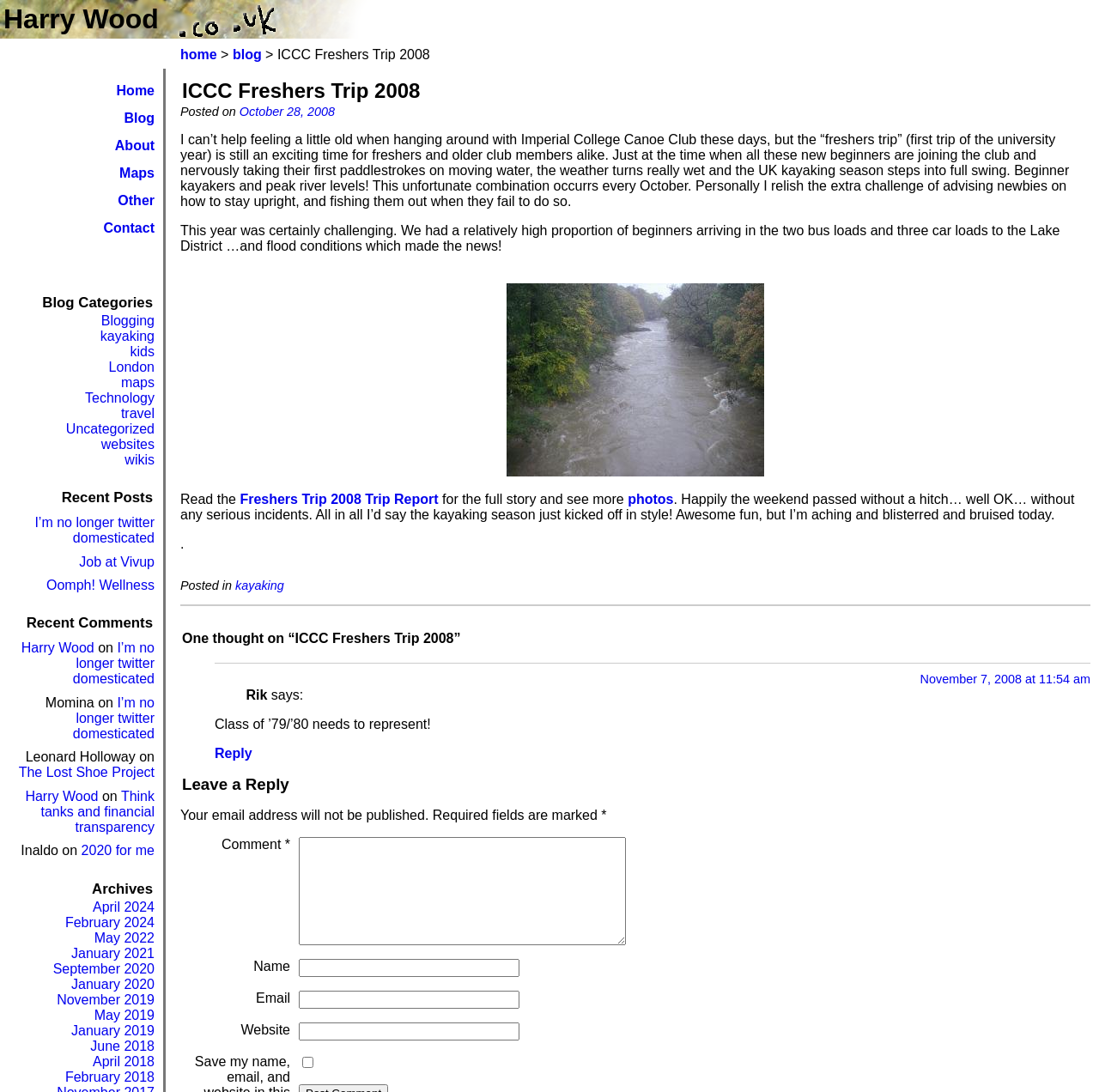What is the name of the author of this blog?
Give a single word or phrase as your answer by examining the image.

Harry Wood